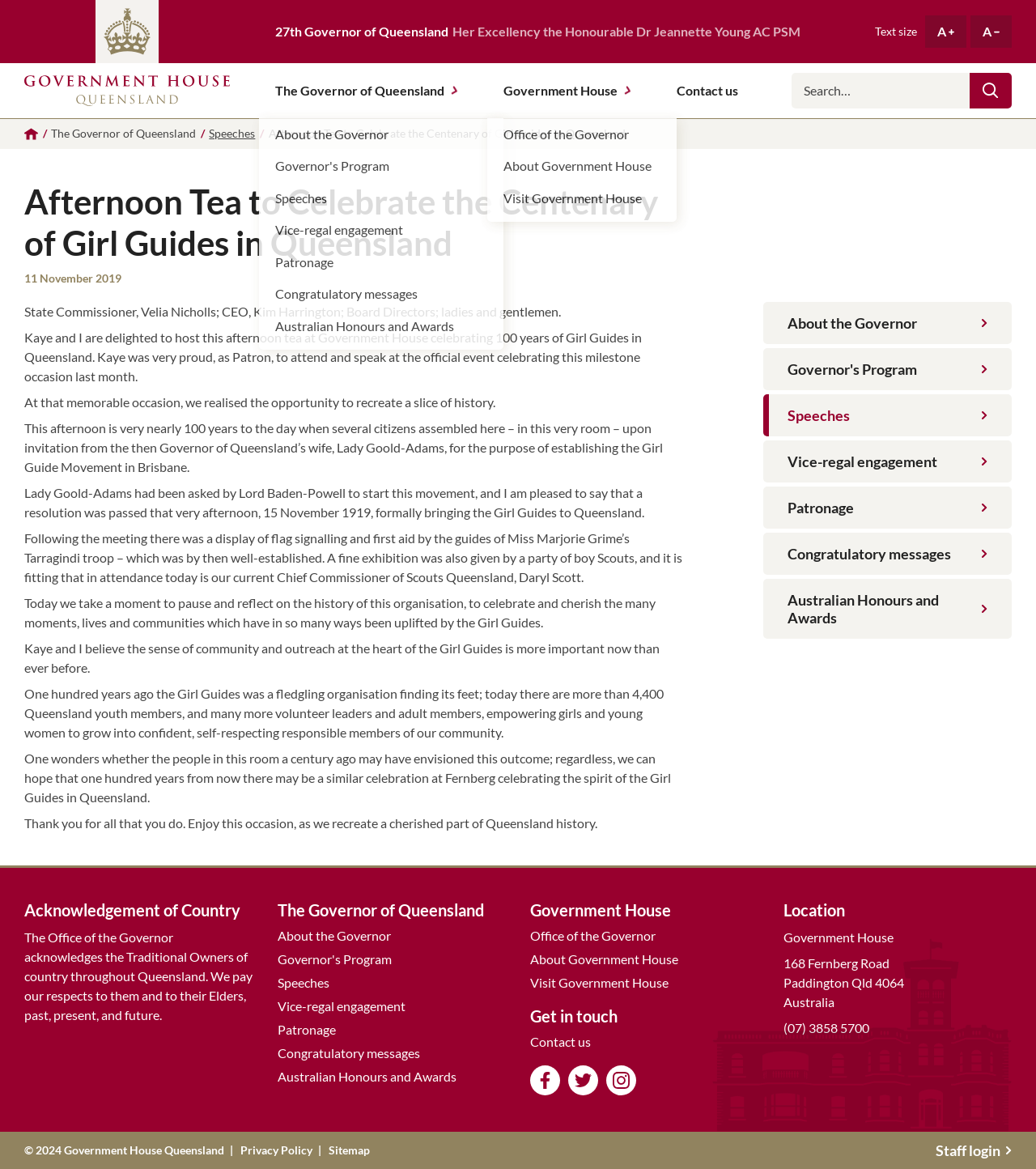What is the location of Government House?
Look at the image and answer with only one word or phrase.

168 Fernberg Road, Paddington Qld 4064